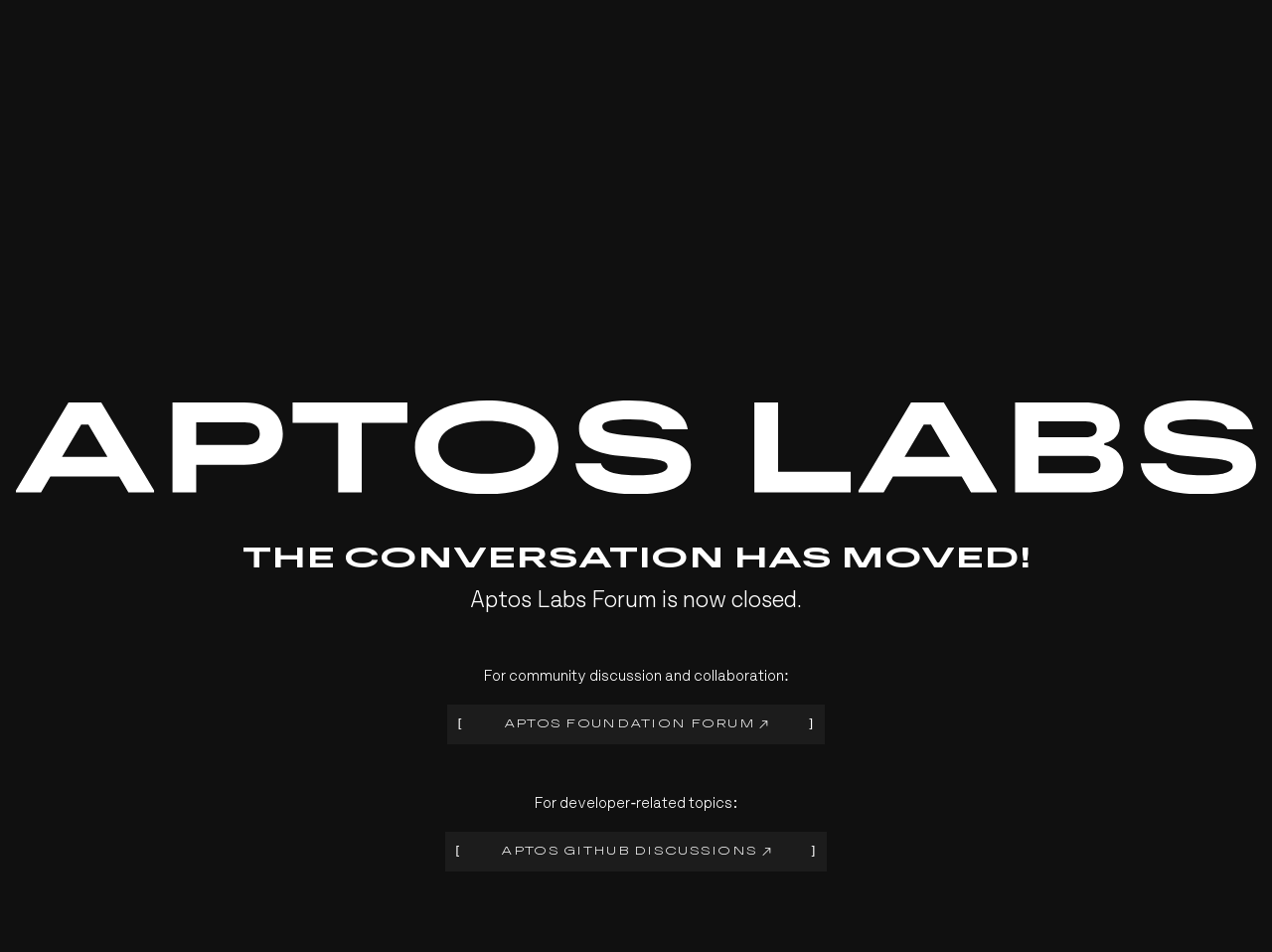What is the purpose of the Aptos Foundation Forum?
Look at the screenshot and give a one-word or phrase answer.

Community discussion and collaboration